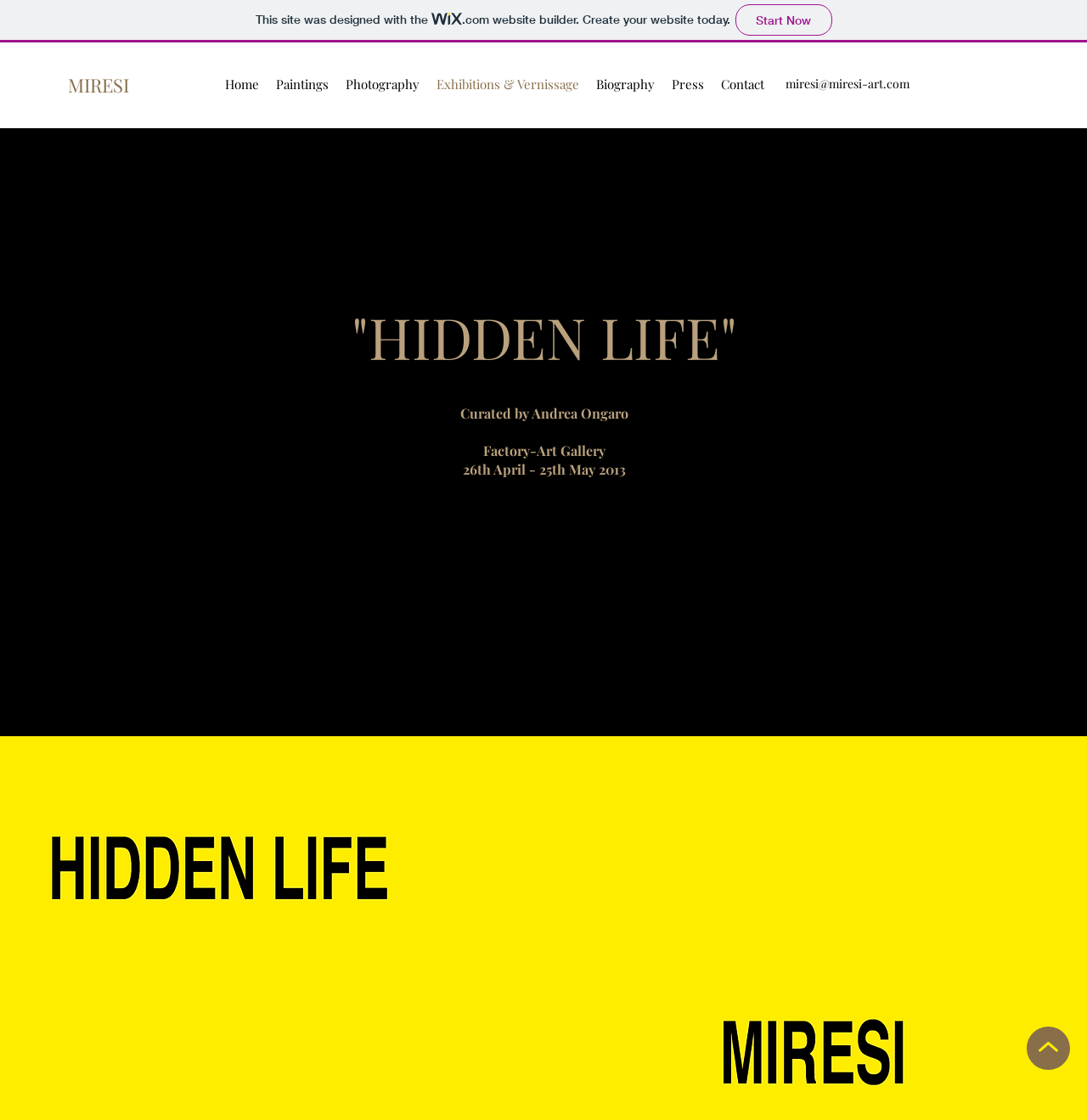Detail the webpage's structure and highlights in your description.

The webpage is about Miresi, an artist who works between Italy and Germany, and her art, which evolves through painting and photography, with a focus on architecture and portraying.

At the top of the page, there is a link to create a website with Wix.com, accompanied by a small Wix logo. Below this, the artist's name "MIRESI" is prominently displayed.

To the right of the artist's name, there is a navigation menu labeled "Site" that contains links to various sections of the website, including "Home", "Paintings", "Photography", "Exhibitions & Vernissage", "Biography", "Press", and "Contact".

Further down the page, there is a heading that reads "HIDDEN LIFE", which is likely the title of an exhibition or project. Below this heading, there is a curator's note that reads "Curated by Andrea Ongaro", followed by the name of the gallery, "Factory-Art Gallery", and the dates of the exhibition, "26th April - 25th May 2013".

At the bottom right corner of the page, there is a link to the artist's email address, "miresi@miresi-art.com". Additionally, there is a small, unlabelled link at the very bottom right of the page.